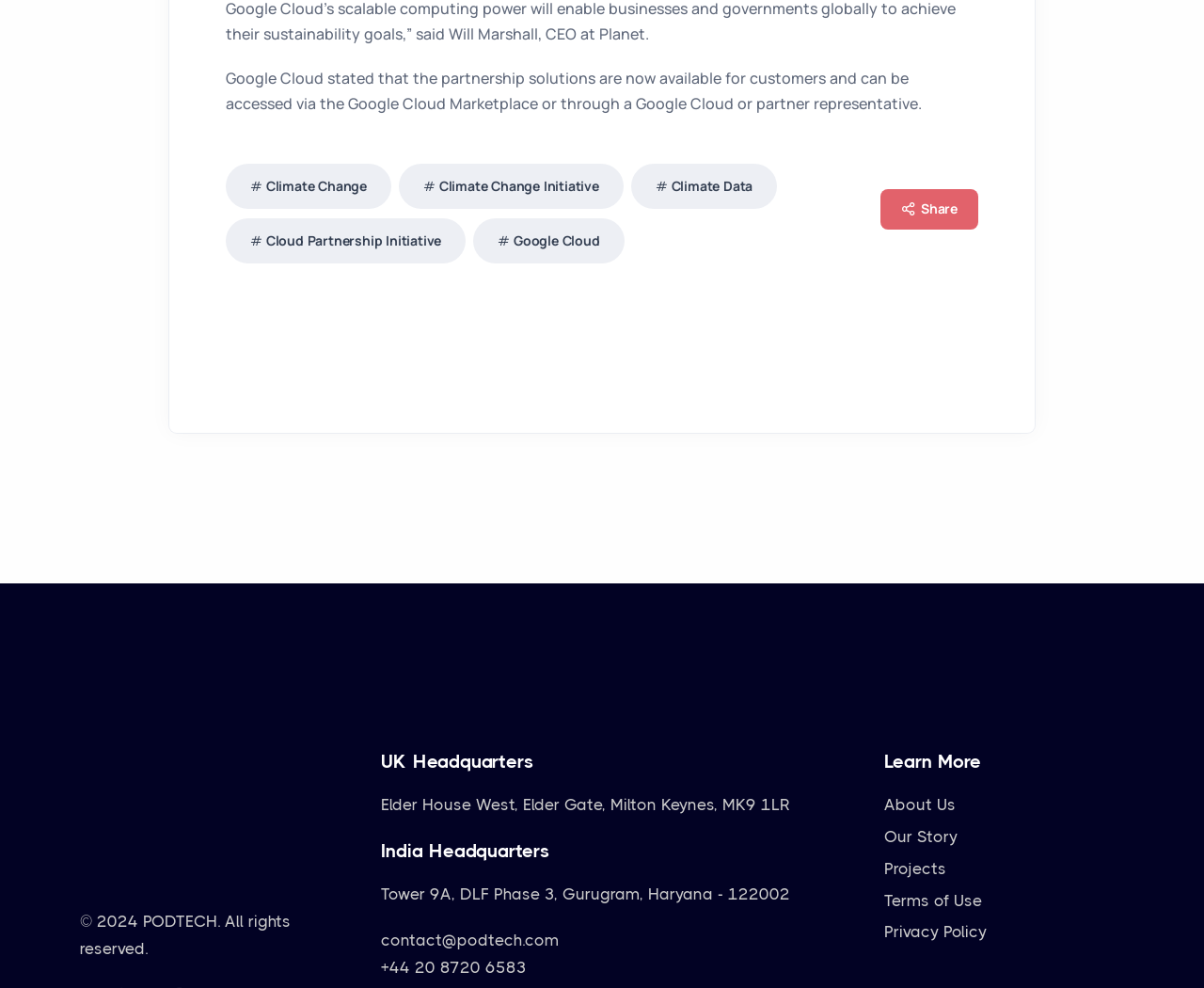Please identify the bounding box coordinates of the area that needs to be clicked to follow this instruction: "Send an email to contact@podtech.com".

[0.317, 0.938, 0.711, 0.965]